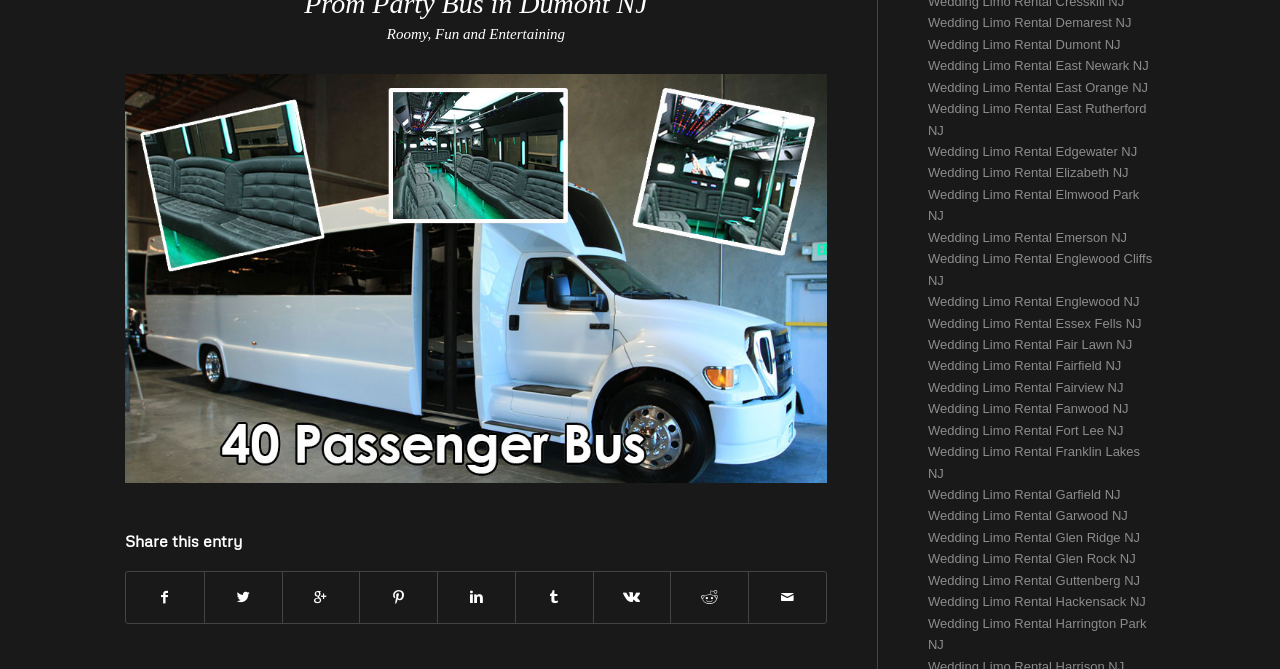Determine the coordinates of the bounding box that should be clicked to complete the instruction: "Explore Wedding Limo Rental Englewood Cliffs NJ". The coordinates should be represented by four float numbers between 0 and 1: [left, top, right, bottom].

[0.725, 0.375, 0.9, 0.43]